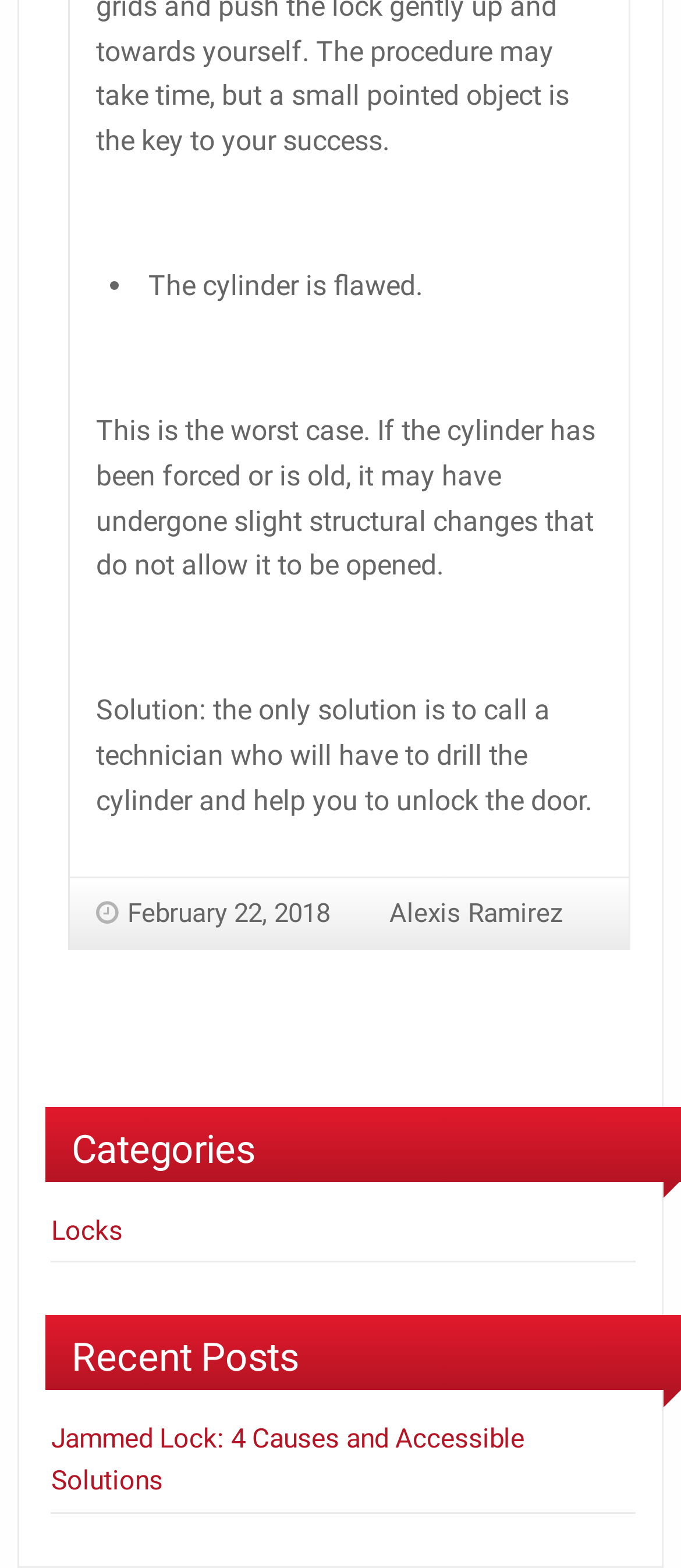Extract the bounding box coordinates for the UI element described by the text: "Locks". The coordinates should be in the form of [left, top, right, bottom] with values between 0 and 1.

[0.075, 0.775, 0.18, 0.795]